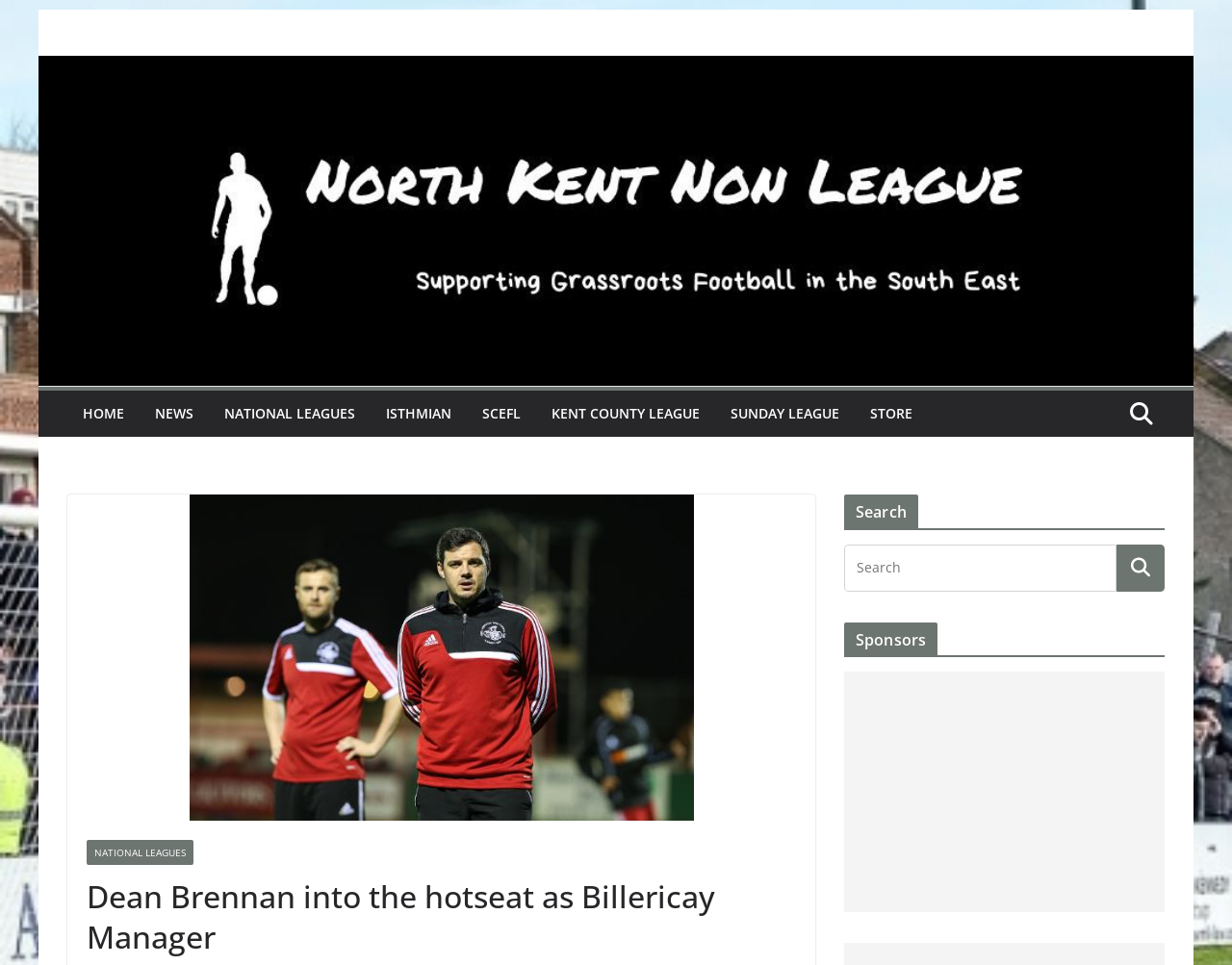Identify and provide the bounding box coordinates of the UI element described: "Store". The coordinates should be formatted as [left, top, right, bottom], with each number being a float between 0 and 1.

[0.736, 0.415, 0.773, 0.443]